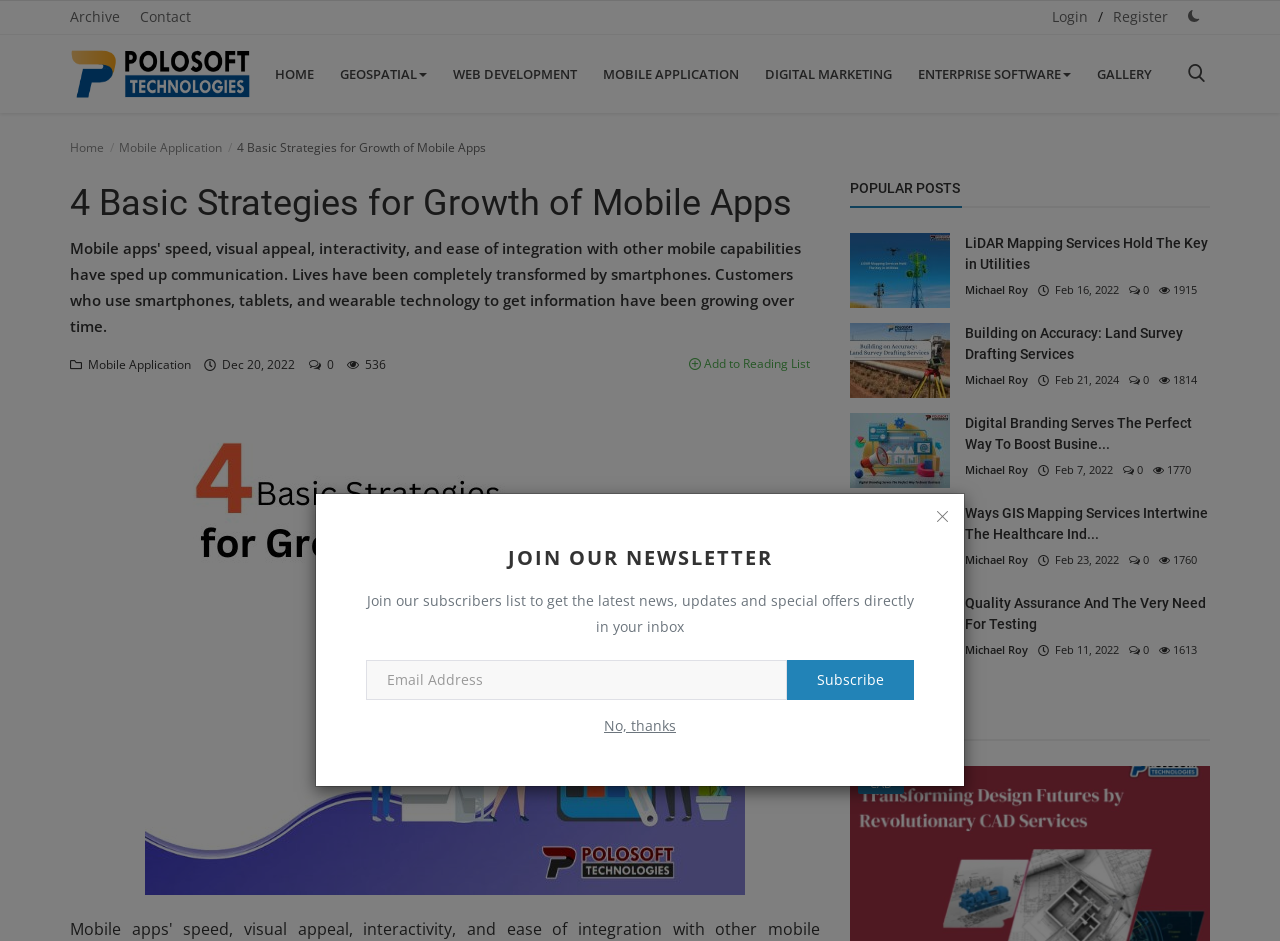Could you locate the bounding box coordinates for the section that should be clicked to accomplish this task: "Click on the 'Archive' link".

[0.047, 0.003, 0.102, 0.032]